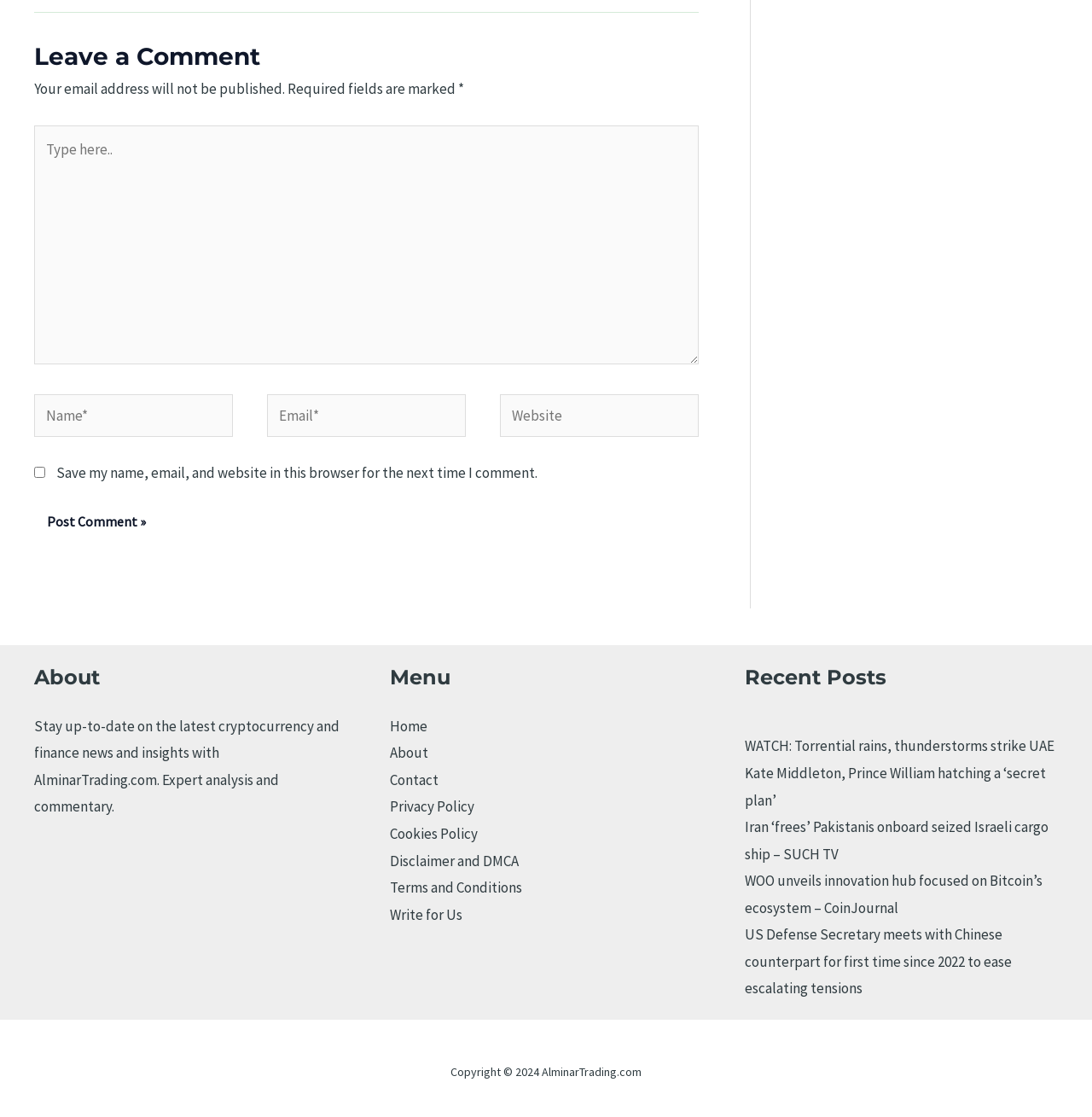What is the purpose of the checkbox?
From the details in the image, provide a complete and detailed answer to the question.

The checkbox is located below the comment form and is labeled 'Save my name, email, and website in this browser for the next time I comment.' Its purpose is to allow users to save their comment information for future comments.